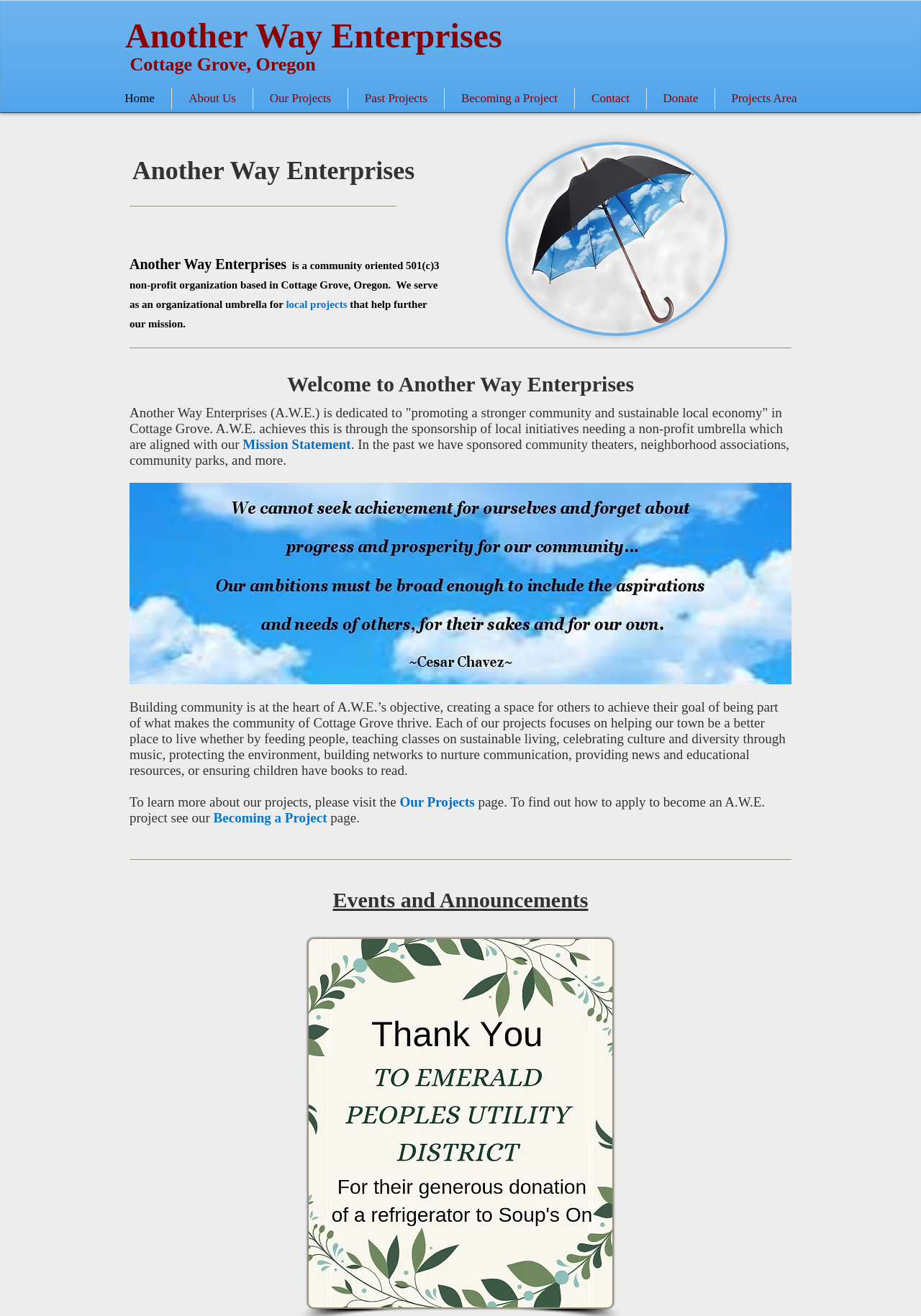Please provide the bounding box coordinates for the element that needs to be clicked to perform the instruction: "View the featured page about Carbonyl Iron vs. Ferrous Iron". The coordinates must consist of four float numbers between 0 and 1, formatted as [left, top, right, bottom].

None